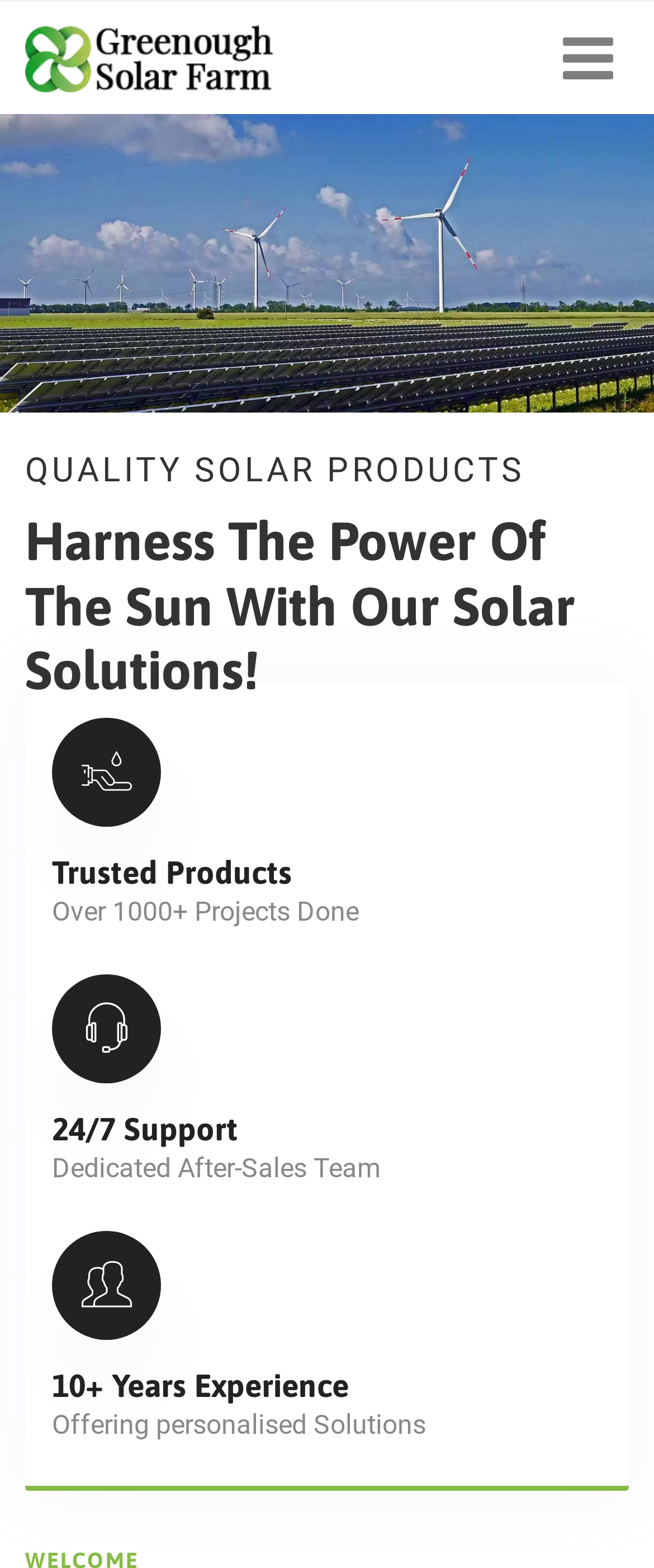Please provide the bounding box coordinates in the format (top-left x, top-left y, bottom-right x, bottom-right y). Remember, all values are floating point numbers between 0 and 1. What is the bounding box coordinate of the region described as: alt="Greenly"

[0.038, 0.0, 0.417, 0.073]